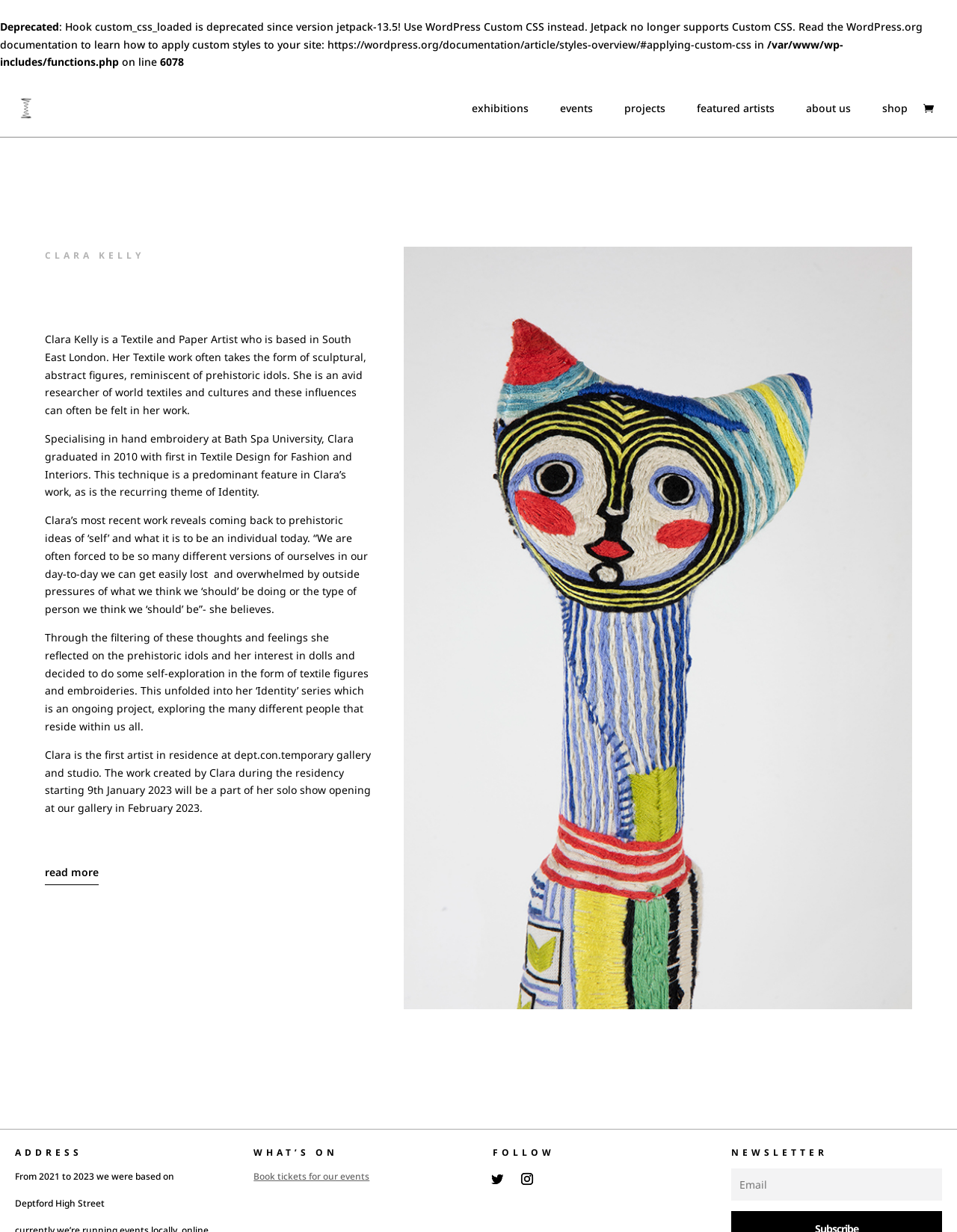Kindly determine the bounding box coordinates for the area that needs to be clicked to execute this instruction: "Click the 'exhibitions' link".

[0.485, 0.065, 0.56, 0.111]